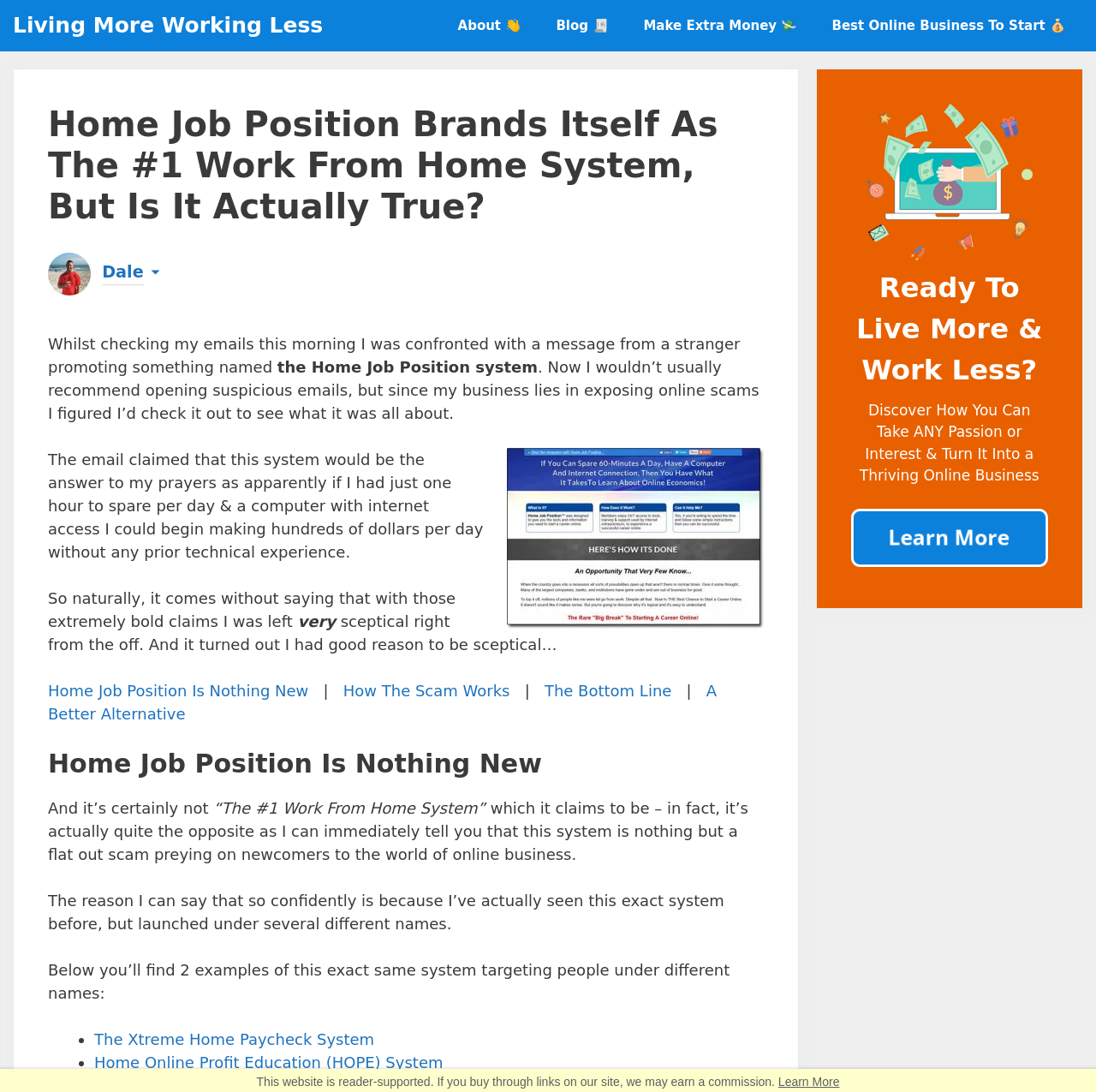Please predict the bounding box coordinates (top-left x, top-left y, bottom-right x, bottom-right y) for the UI element in the screenshot that fits the description: The Xtreme Home Paycheck System

[0.086, 0.944, 0.342, 0.96]